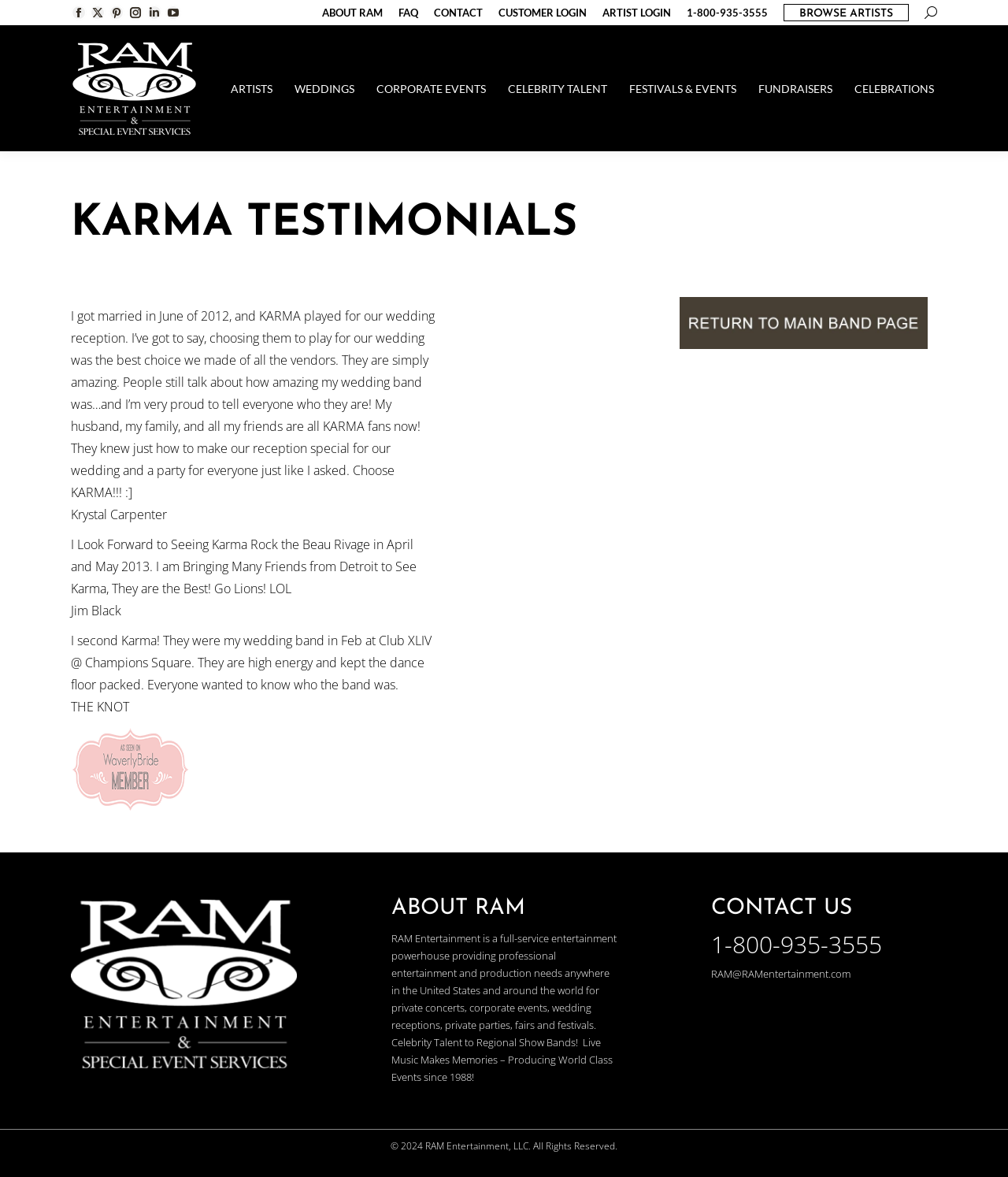What is the name of the band featured on the webpage?
We need a detailed and exhaustive answer to the question. Please elaborate.

The name of the band can be found in the heading 'KARMA TESTIMONIALS' and is also mentioned in the testimonials section, where people are sharing their experiences with the band.